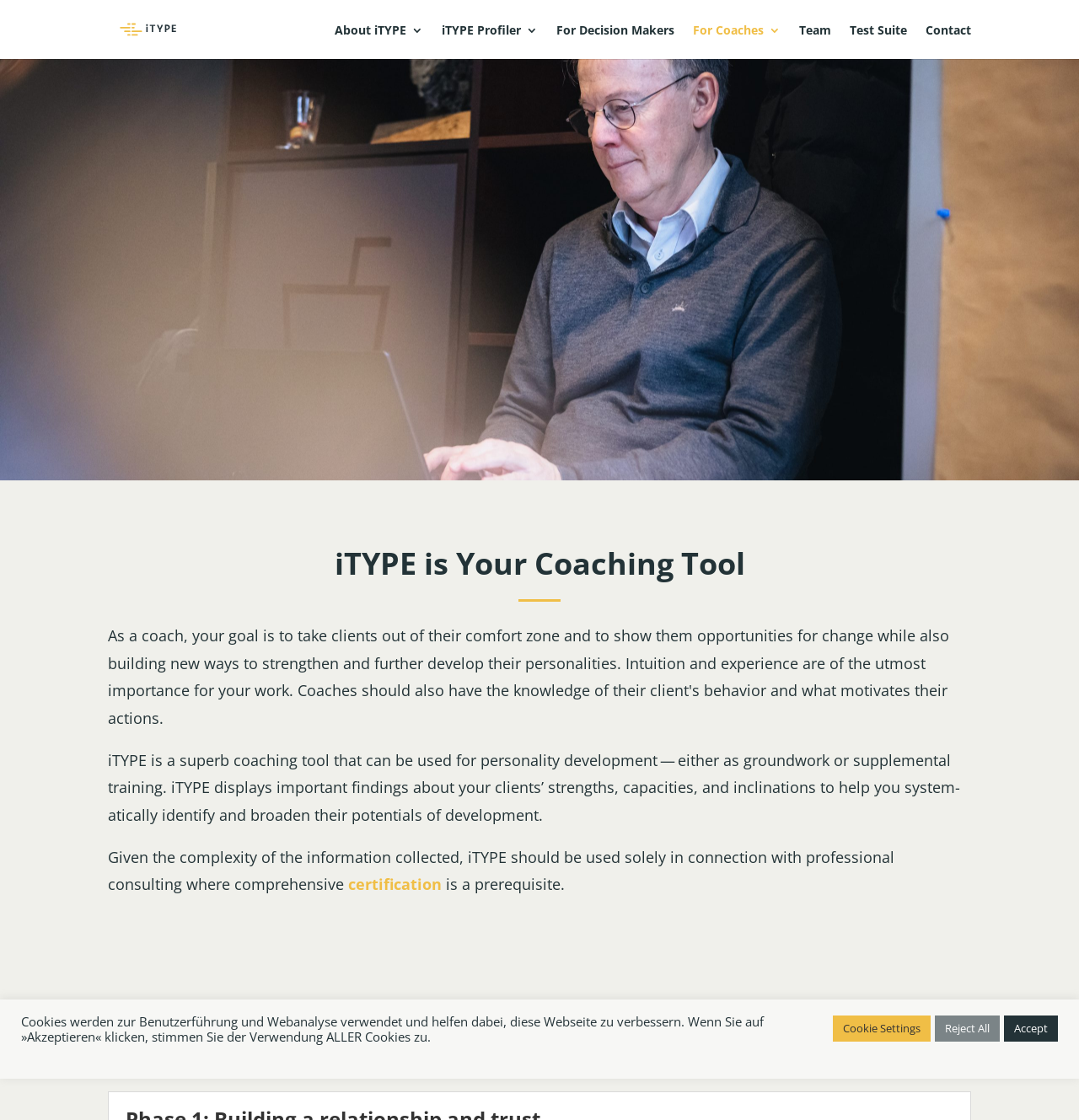What type of information does iTYPE provide?
Could you please answer the question thoroughly and with as much detail as possible?

iTYPE displays important findings about clients' strengths, capacities, and inclinations, which helps coaches to identify and broaden their potential for development.